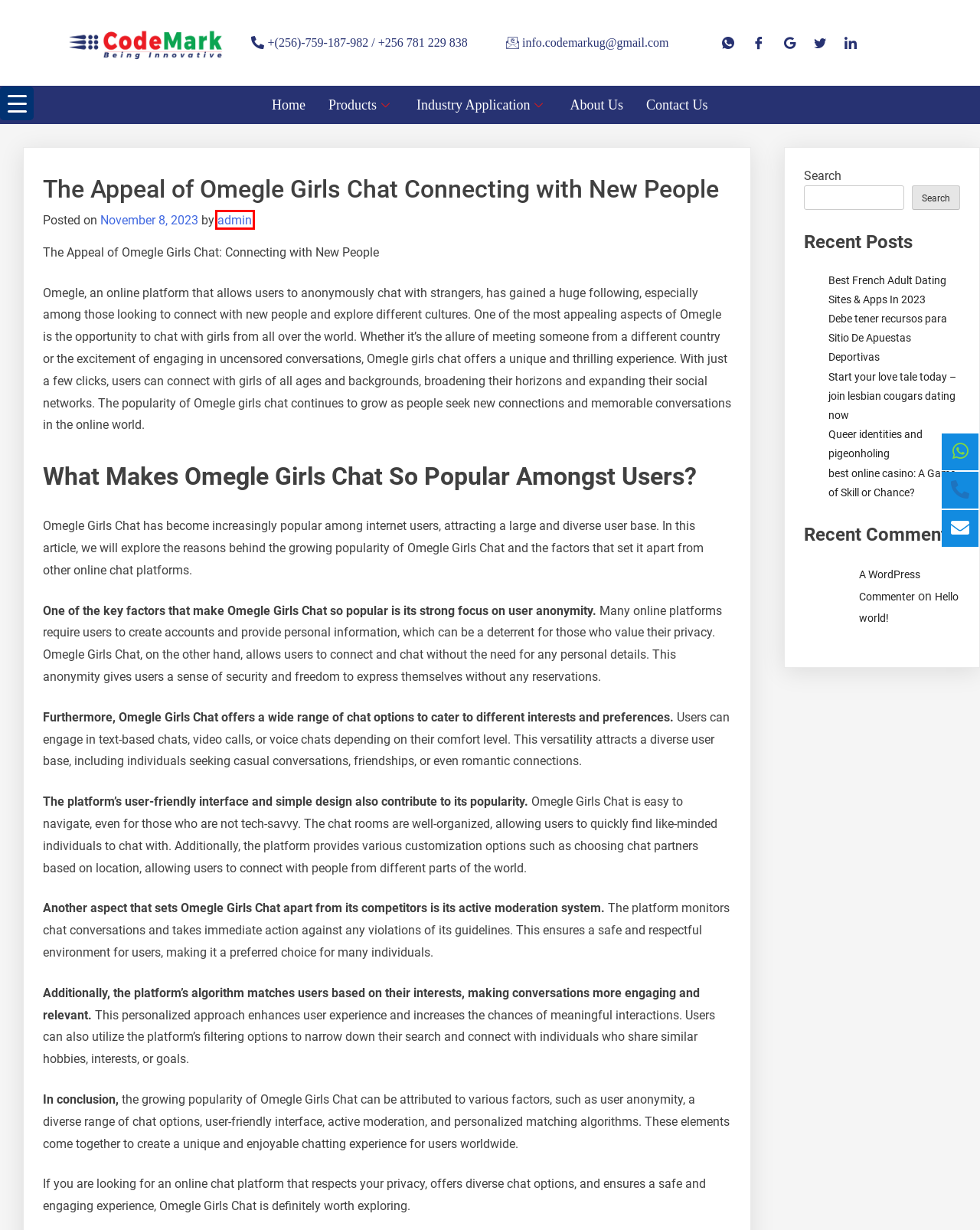You are looking at a screenshot of a webpage with a red bounding box around an element. Determine the best matching webpage description for the new webpage resulting from clicking the element in the red bounding box. Here are the descriptions:
A. admin – CODEMARK UGANDA LTD
B. Contact Us – CODEMARK UGANDA LTD
C. best online casino: A Game of Skill or Chance? – CODEMARK UGANDA LTD
D. Start your love tale today – join lesbian cougars dating now – CODEMARK UGANDA LTD
E. Best French Adult Dating Sites & Apps In 2023 – CODEMARK UGANDA LTD
F. About Us – CODEMARK UGANDA LTD
G. Queer identities and pigeonholing – CODEMARK UGANDA LTD
H. Debe tener recursos para Sitio De Apuestas Deportivas – CODEMARK UGANDA LTD

A